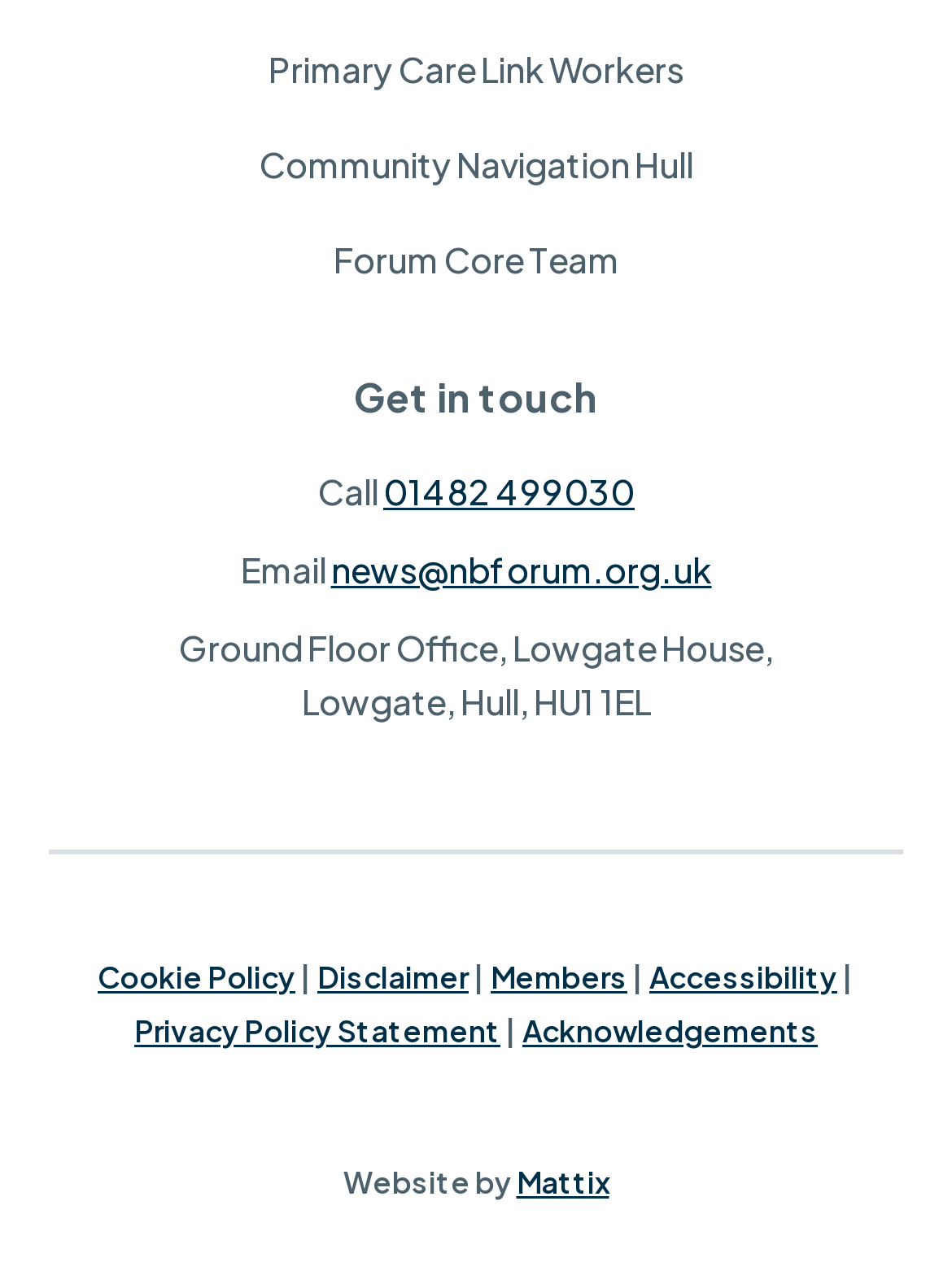Give a one-word or short phrase answer to the question: 
What is the email address to contact?

news@nbforum.org.uk